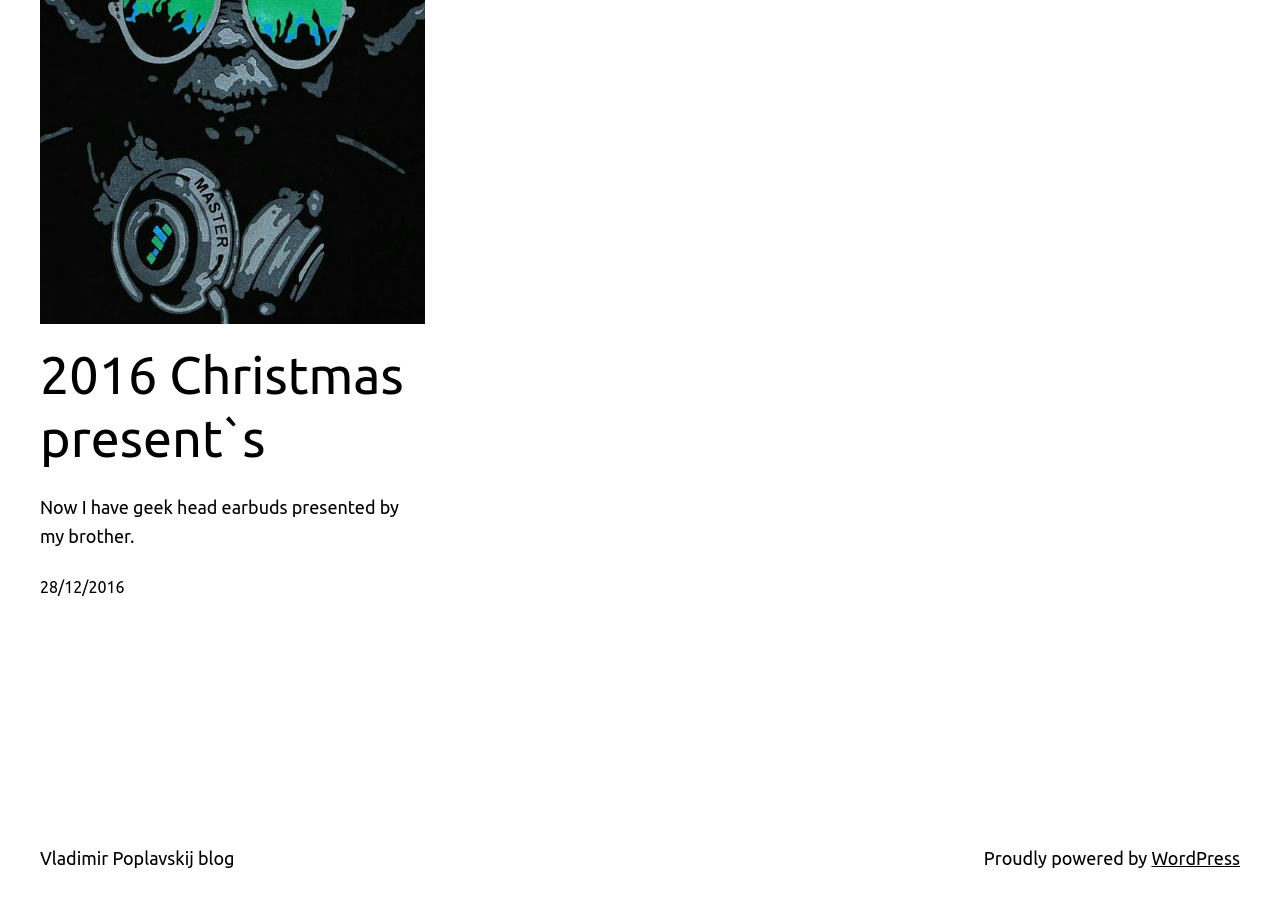Using the element description: "Vladimir Poplavskij blog", determine the bounding box coordinates for the specified UI element. The coordinates should be four float numbers between 0 and 1, [left, top, right, bottom].

[0.031, 0.925, 0.183, 0.947]